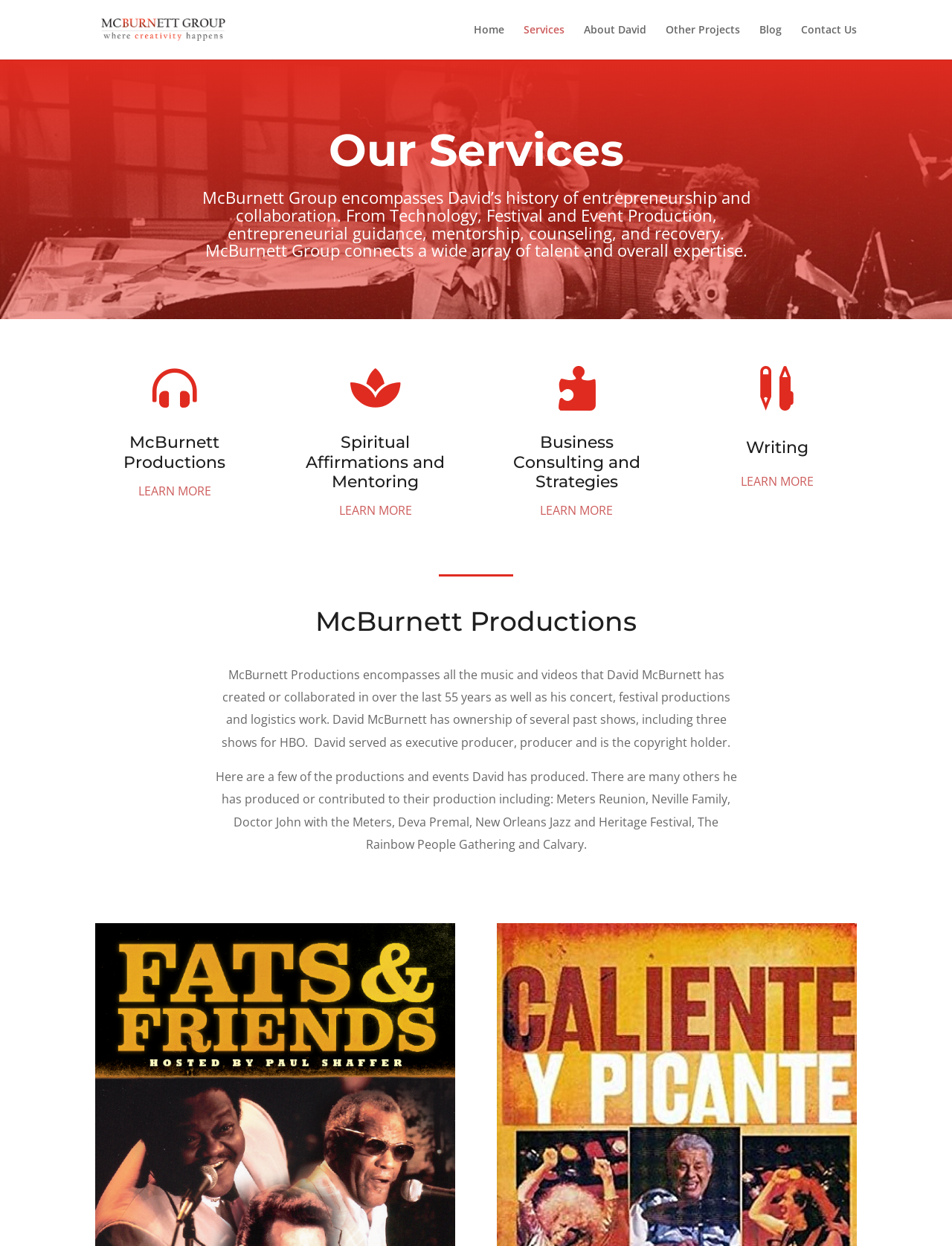What is the focus of Spiritual Affirmations and Mentoring?
Based on the screenshot, provide a one-word or short-phrase response.

Mentoring